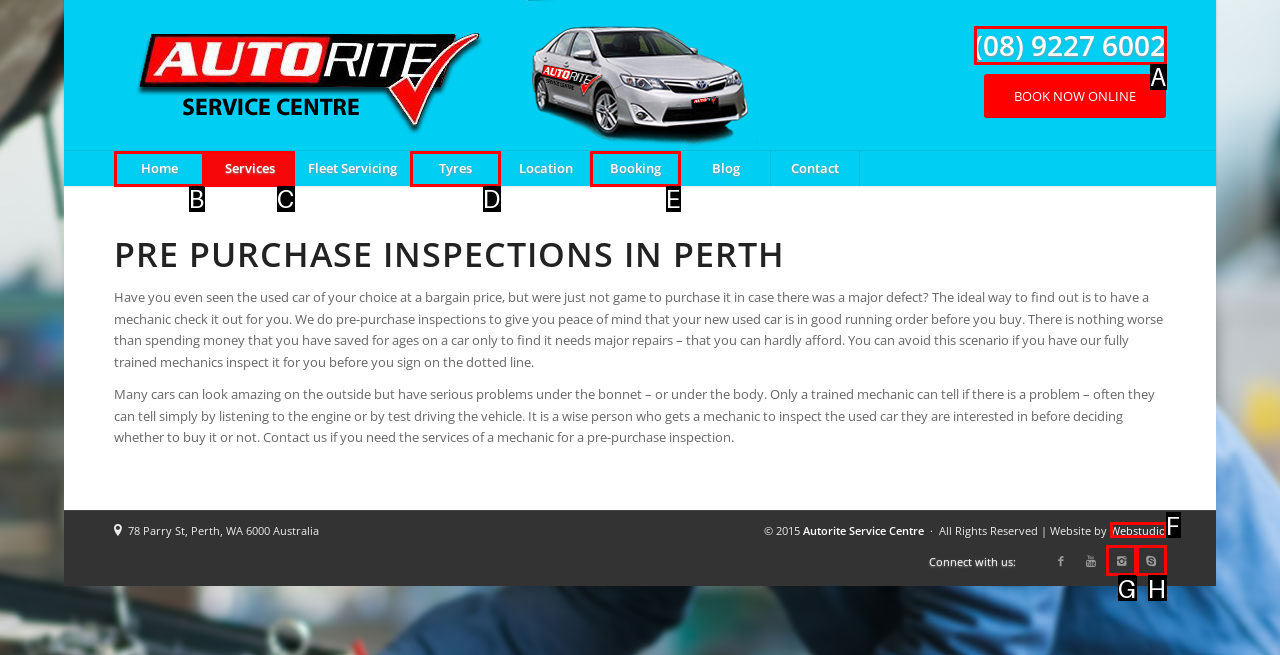Select the HTML element that should be clicked to accomplish the task: Call the phone number Reply with the corresponding letter of the option.

A